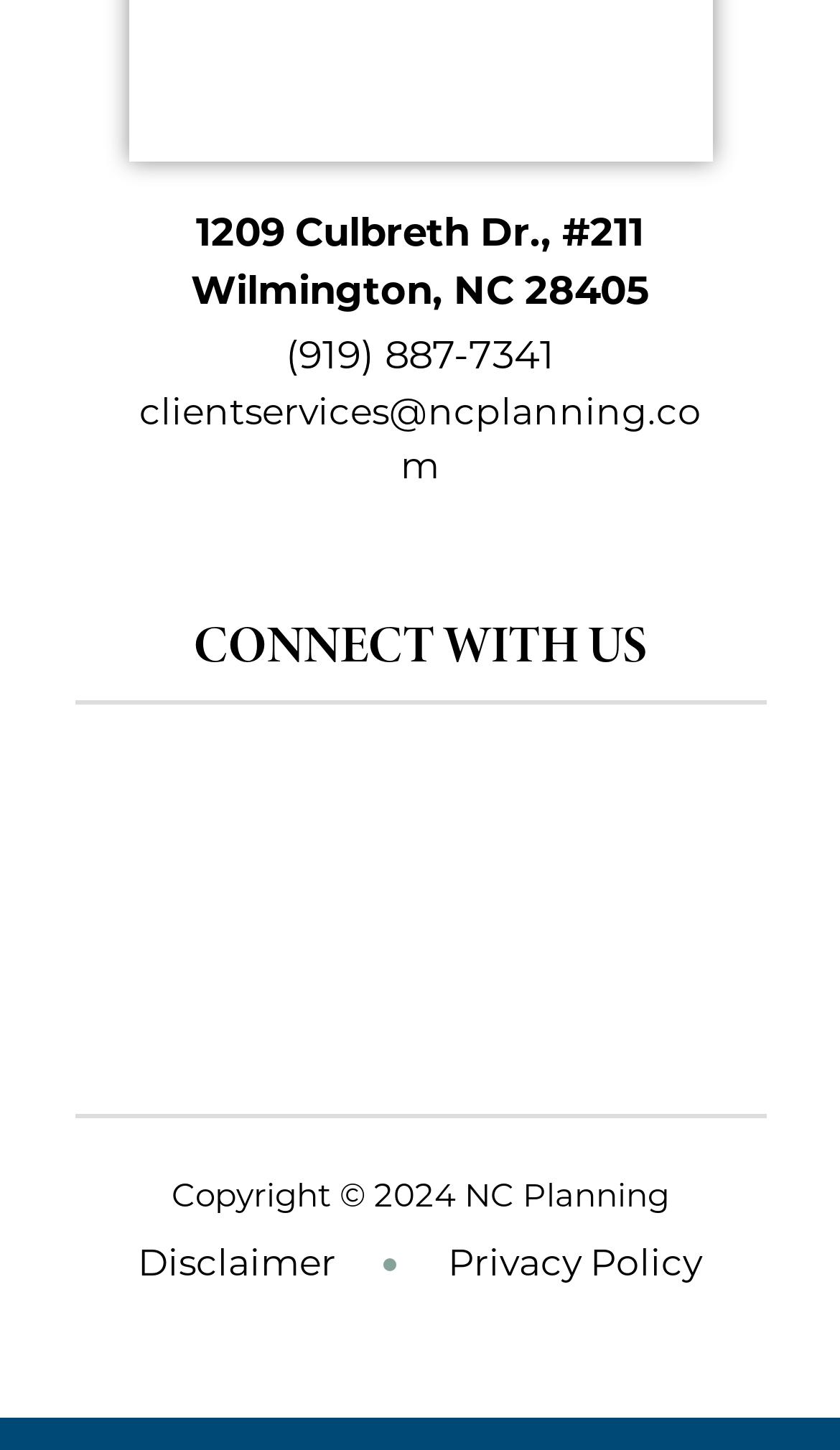Analyze the image and give a detailed response to the question:
What is the address of NC Planning?

The address of NC Planning can be found on the webpage, which is '1209 Culbreth Dr., #211' as indicated by the link element with bounding box coordinates [0.233, 0.144, 0.767, 0.177].